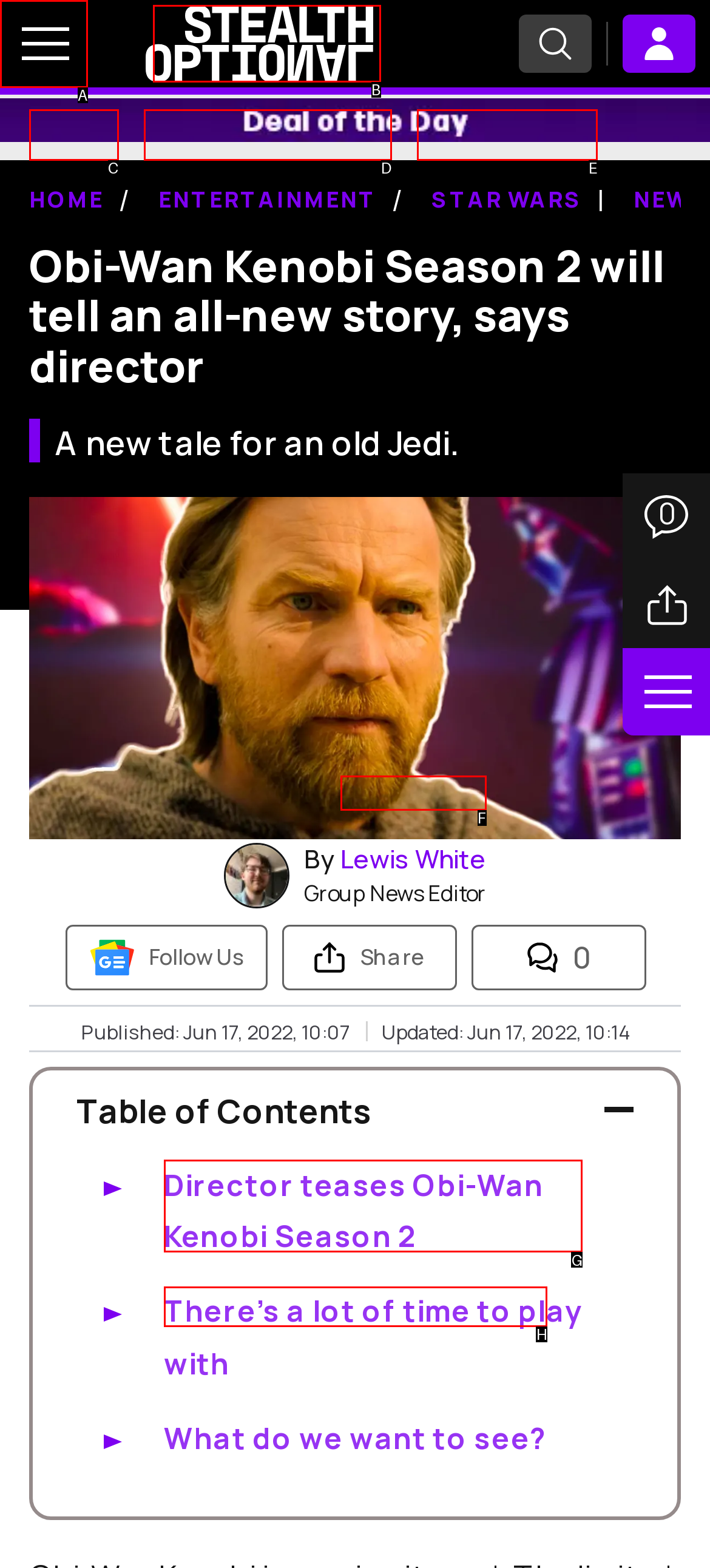Pick the option that best fits the description: Lewis White. Reply with the letter of the matching option directly.

F